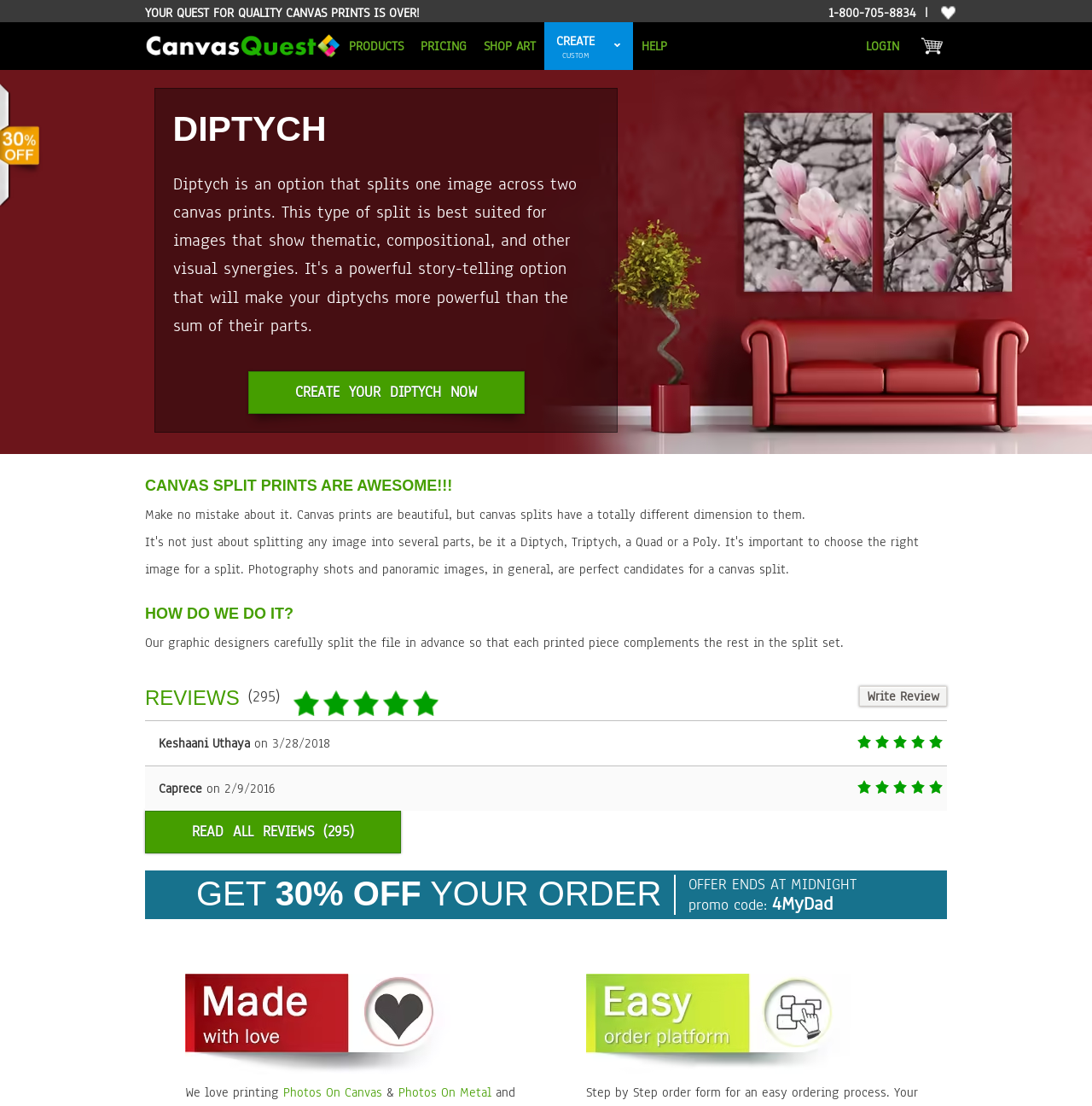Please examine the image and answer the question with a detailed explanation:
What is the discount offered on this webpage?

I found the discount by looking at the static text 'GET 30% OFF YOUR ORDER' and the image '30% OFF' above it, which indicates a discount offer.